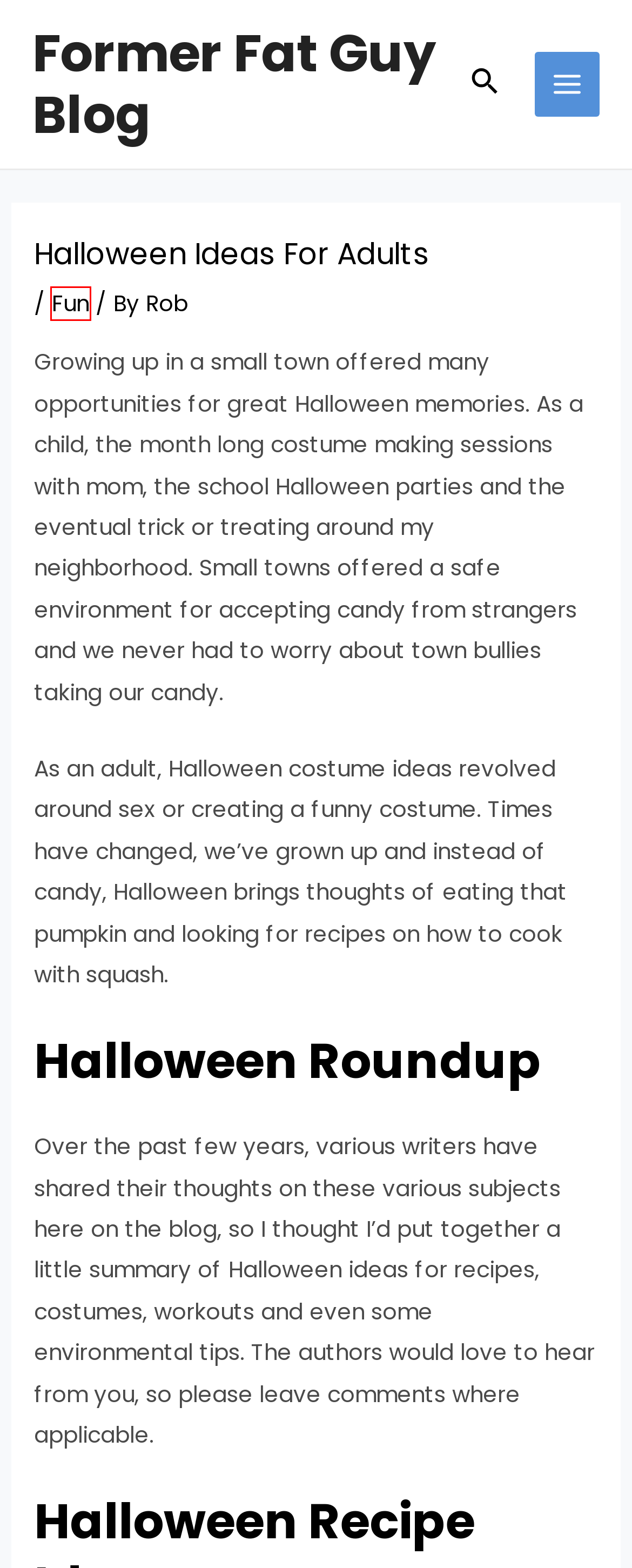Examine the screenshot of the webpage, which has a red bounding box around a UI element. Select the webpage description that best fits the new webpage after the element inside the red bounding box is clicked. Here are the choices:
A. Halloween Fat Loss Workout - Former Fat Guy Blog
B. Naughty Halloween Costumes - Former Fat Guy Blog
C. Sexual Energy and the Law of Attraction - Former Fat Guy Blog
D. Fun Archives - Former Fat Guy Blog
E. Exercise Archives - Former Fat Guy Blog
F. Weight Loss Blog - Former Fat Guy Blog
G. Motivation Archives - Former Fat Guy Blog
H. Circuit Training Advantages - Former Fat Guy Blog

D